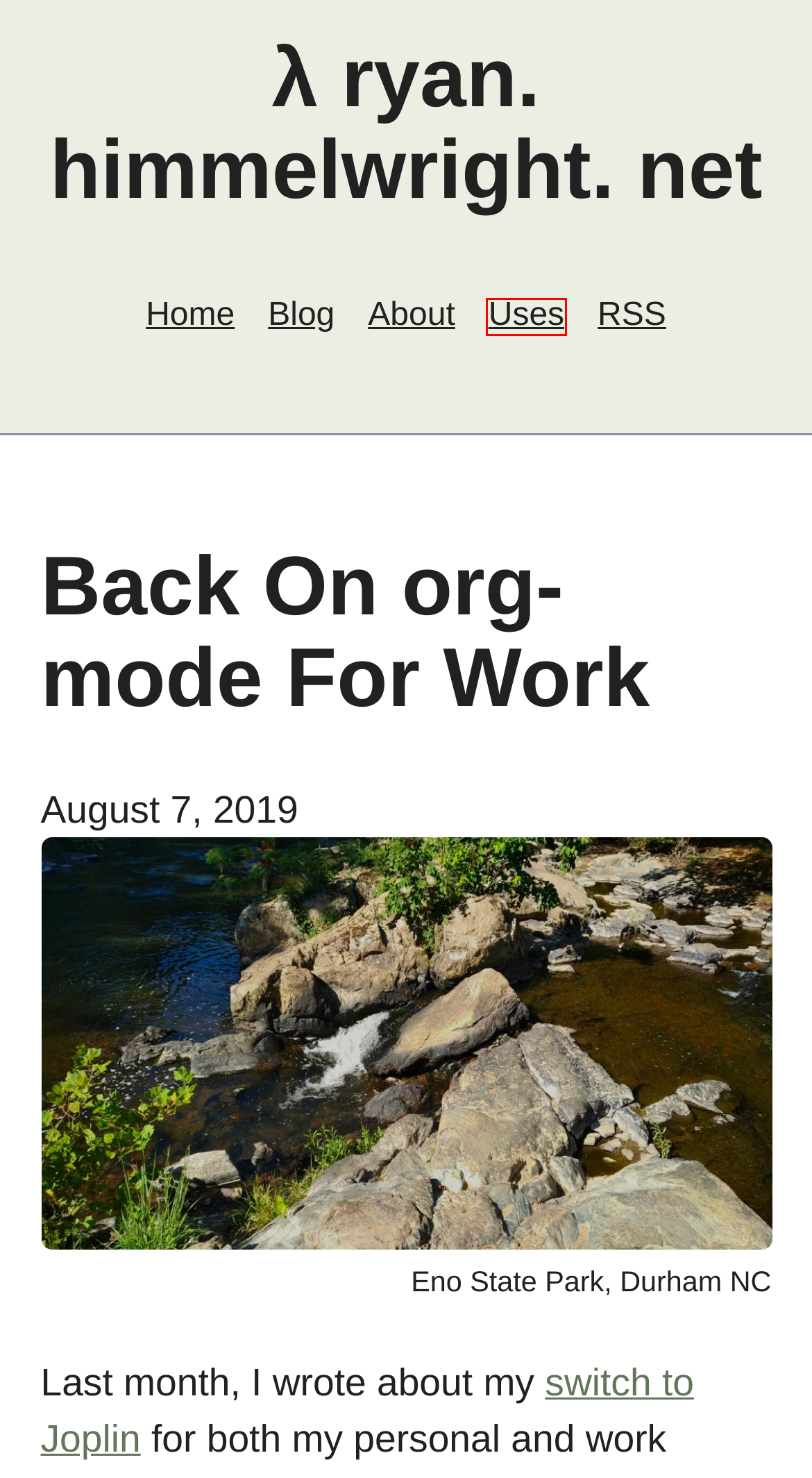You have a screenshot of a webpage, and a red bounding box highlights an element. Select the webpage description that best fits the new page after clicking the element within the bounding box. Options are:
A. About | λ ryan. himmelwright. net
B. TODO Items (The Org Manual)
C. Switched to Joplin Notes | λ ryan. himmelwright. net
D. Posts | λ ryan. himmelwright. net
E. λ ryan. himmelwright. net
F. New LG-32QK500-w Monitor | λ ryan. himmelwright. net
G. Uses | λ ryan. himmelwright. net
H. RSS | λ ryan. himmelwright. net

G